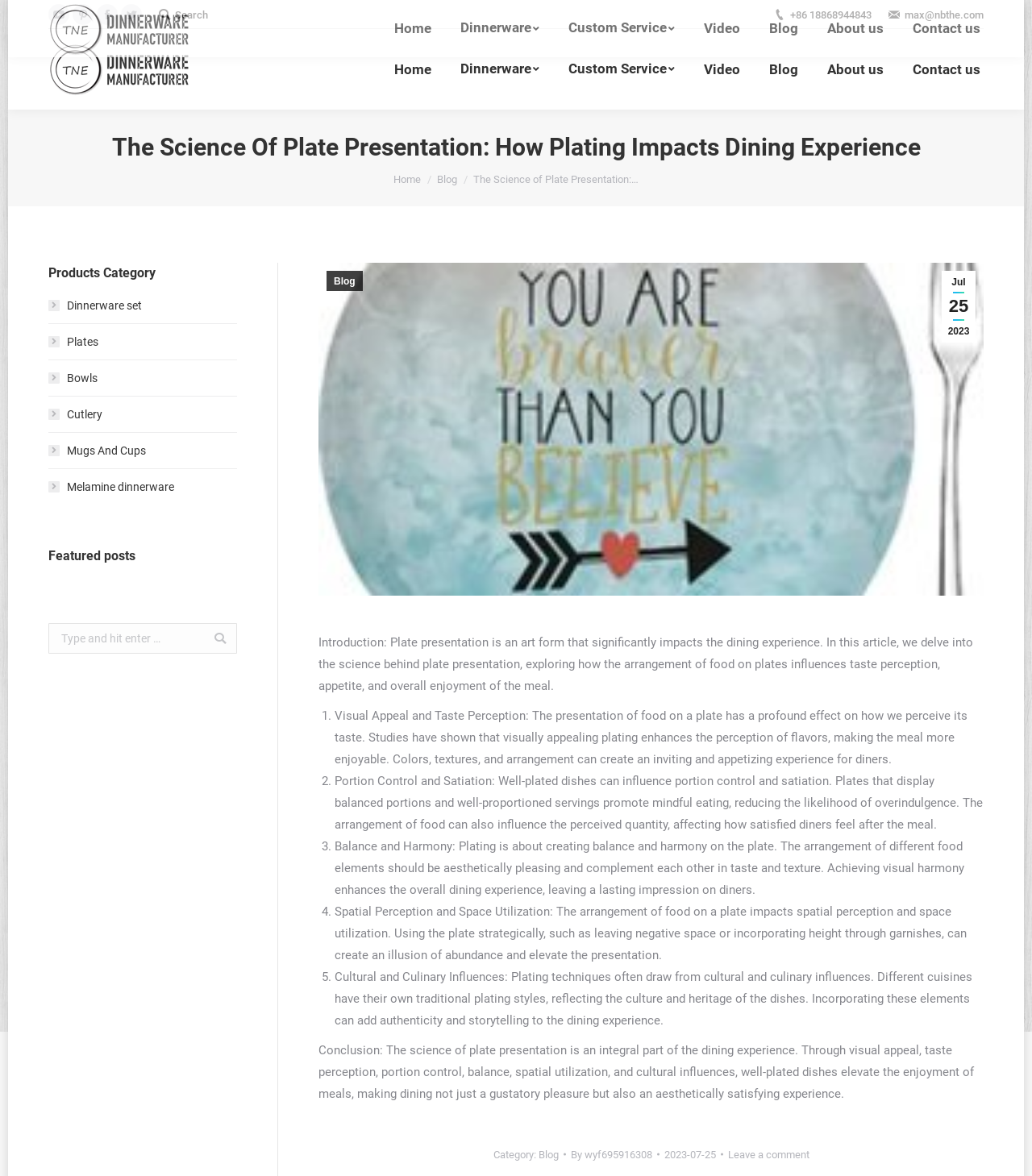Generate a thorough explanation of the webpage's elements.

This webpage is about the science of plate presentation and its impact on the dining experience. At the top, there are social media links, including YouTube, Pinterest, Facebook, and Twitter, aligned horizontally. Next to them is a search bar with a magnifying glass icon. On the right side, there is a phone number and an email address.

Below the social media links, there is a navigation menu with links to "Home", "Dinnerware", "Custom Service", "Video", "Blog", and "About us". The "Blog" link is highlighted, indicating that the current page is a blog post.

The main content of the page is an article titled "The Science of Plate Presentation: How Plating Impacts Dining Experience". The article is divided into sections, each with a numbered list marker. The sections discuss the visual appeal and taste perception, portion control and satiation, balance and harmony, spatial perception and space utilization, and cultural and culinary influences of plate presentation.

To the right of the article, there is a sidebar with links to "Products Category", including "Dinnerware set", "Plates", "Bowls", "Cutlery", "Mugs And Cups", and "Melamine dinnerware". Below the products category, there is a section for "Featured posts" and a search bar.

At the bottom of the page, there is a conclusion summarizing the importance of plate presentation in the dining experience. Below the conclusion, there are links to the category, author, and date of the post, as well as a "Leave a comment" link. Finally, there is a "Go to Top" button at the bottom right corner of the page.